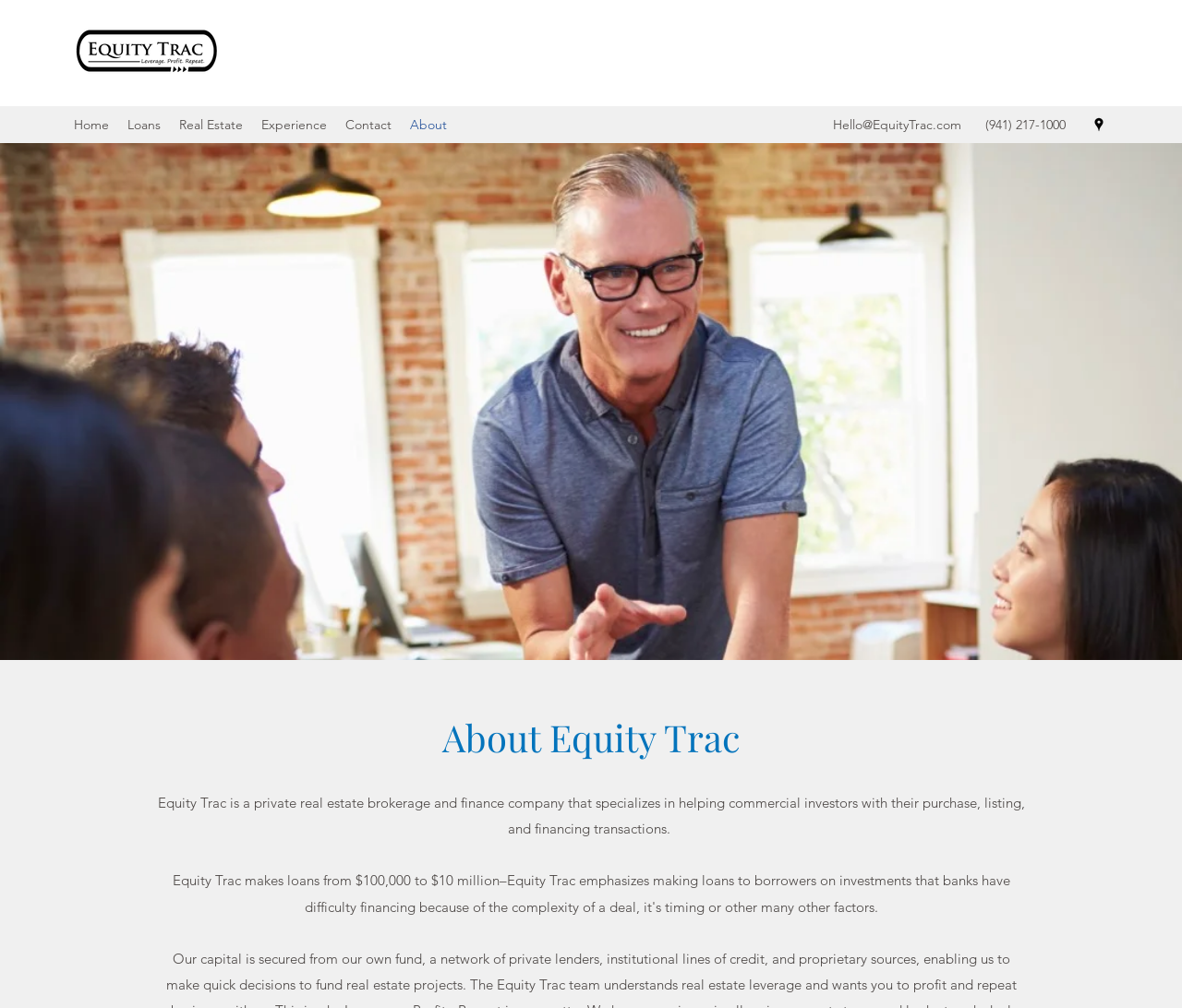Review the image closely and give a comprehensive answer to the question: What is the company name?

I found the company name by looking at the logo image 'ET-black-logo.png' and the text 'About Equity Trac' which is likely to be the company name.